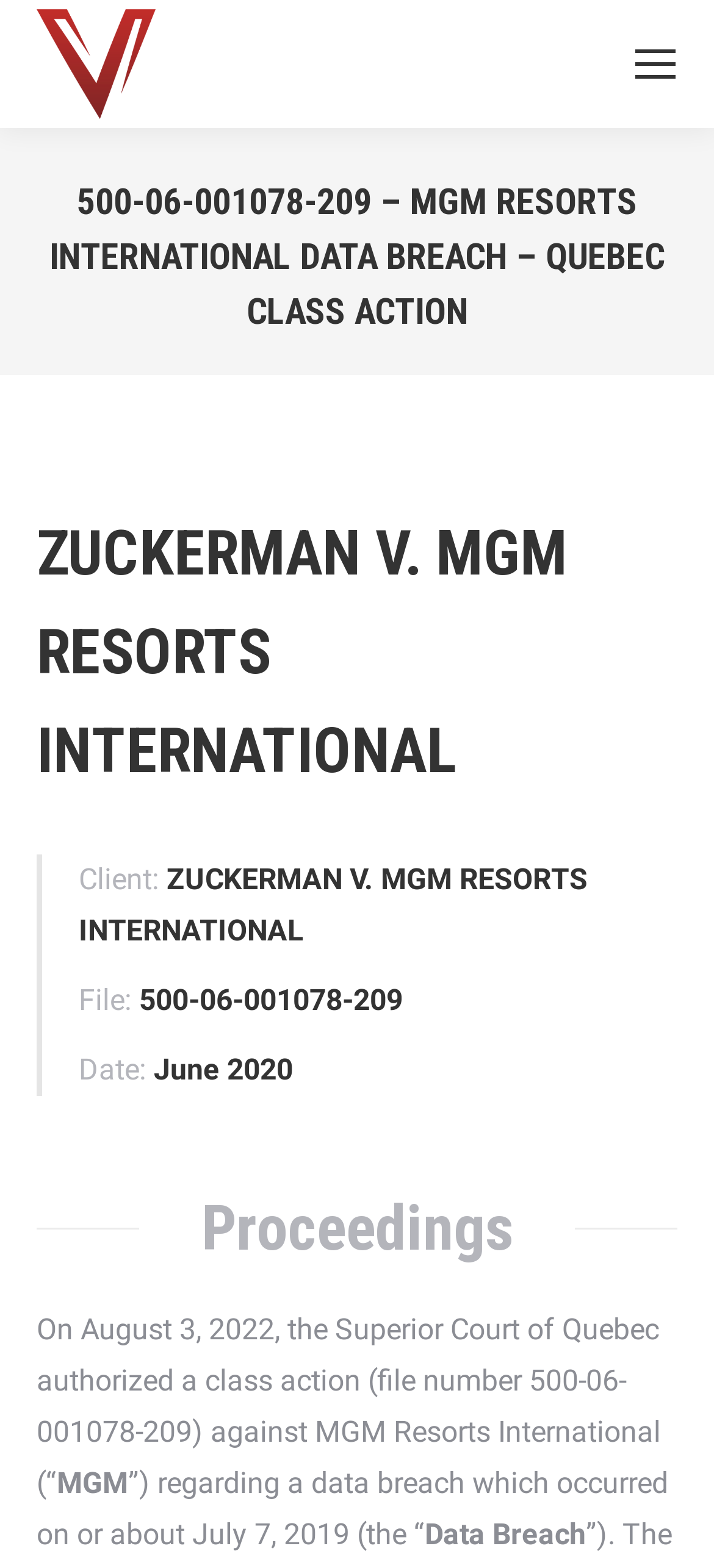Please find and provide the title of the webpage.

500-06-001078-209 – MGM RESORTS INTERNATIONAL DATA BREACH – QUEBEC CLASS ACTION